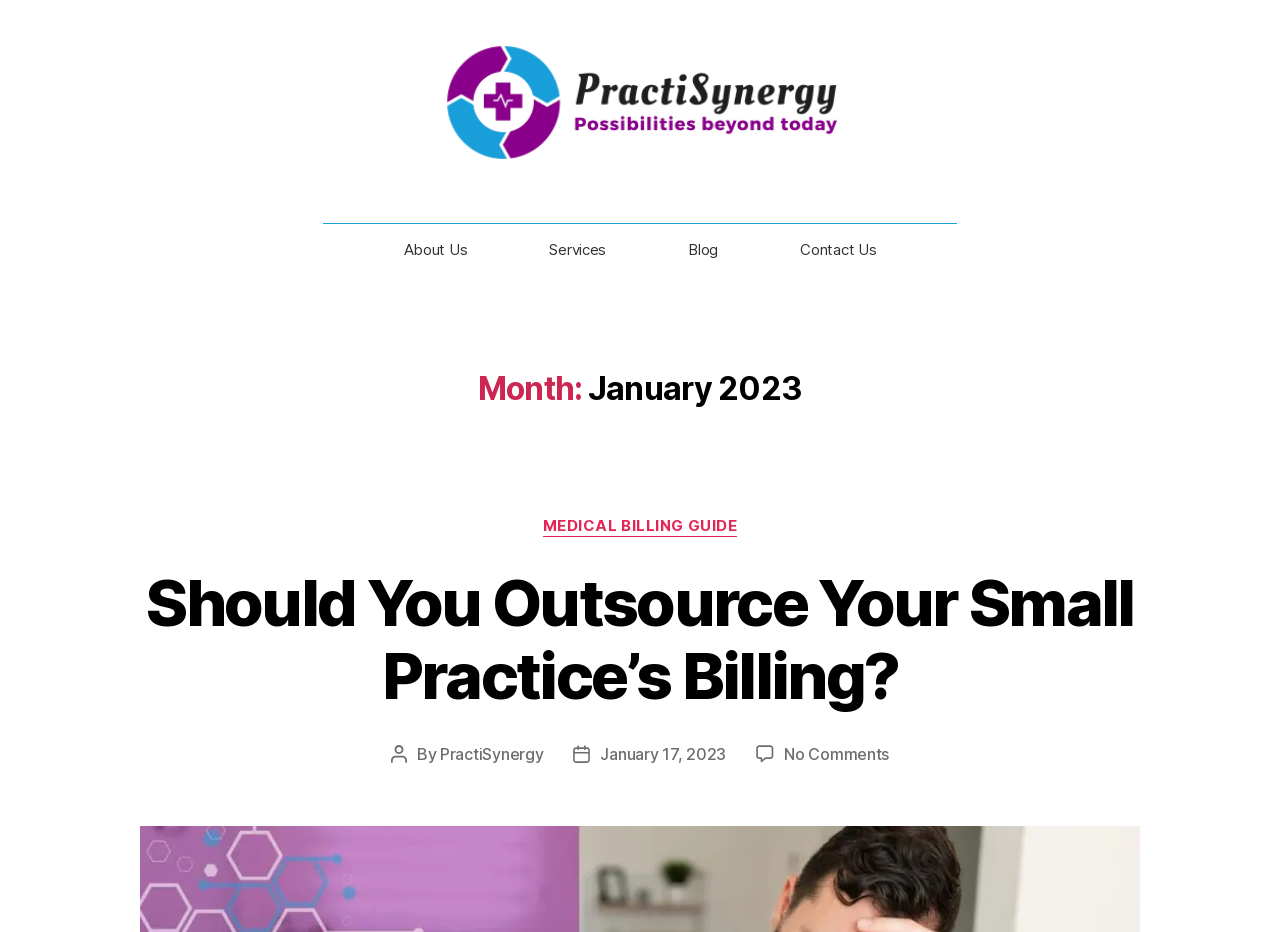Please locate the clickable area by providing the bounding box coordinates to follow this instruction: "Contact Us".

[0.593, 0.24, 0.717, 0.296]